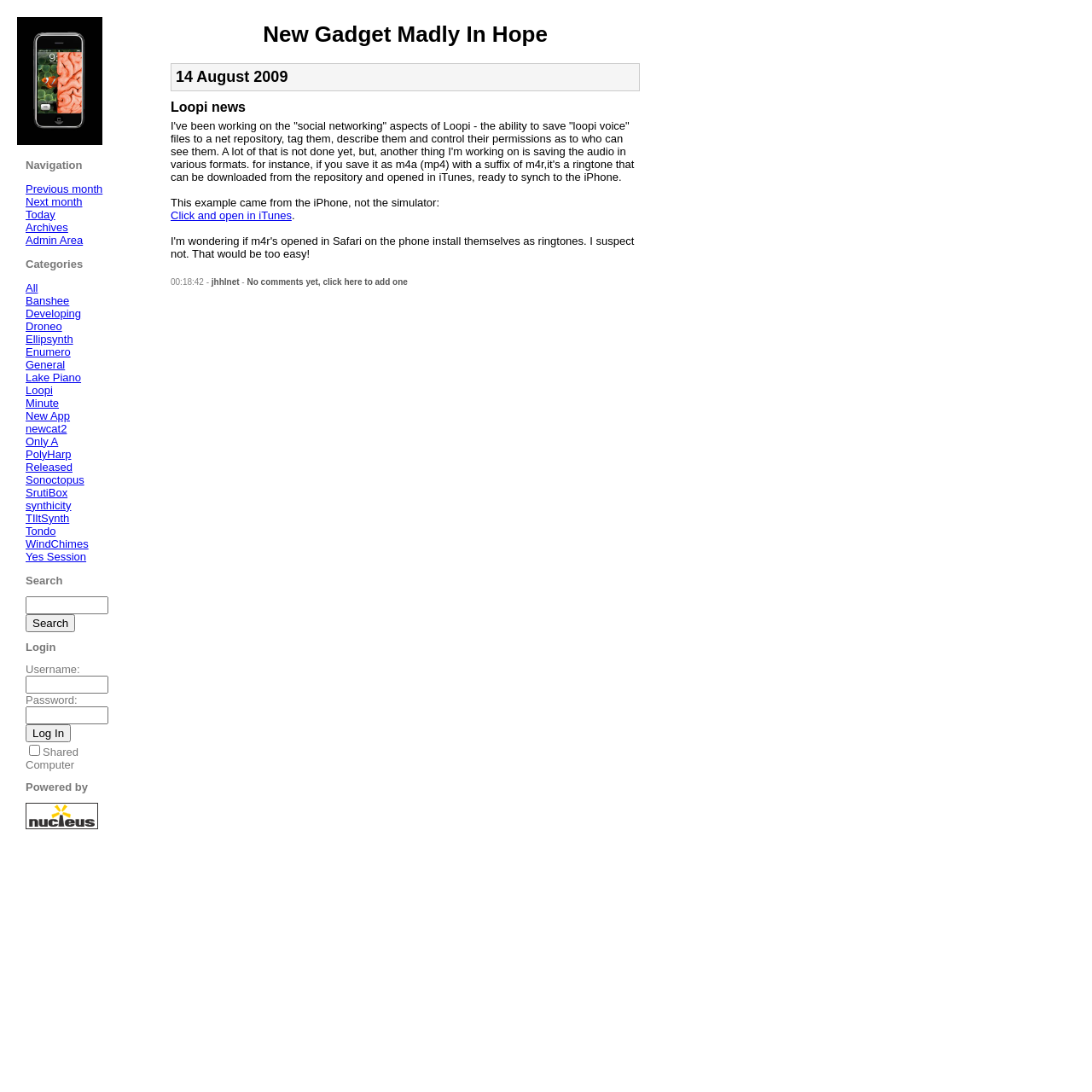Write a detailed summary of the webpage.

This webpage is a blog focused on iPhone and iPad development, titled "New Gadget Madly In Hope". At the top, there is a heading with the blog title, followed by a heading with the date "14 August 2009". Below these headings, there is a heading "Loopi news" and a paragraph of text discussing the development of Loopi, a social networking aspect of the blog. The text explains the ability to save audio files in various formats, including m4a, which can be downloaded and opened in iTunes.

To the right of the text, there is a link "Click and open in iTunes" and a small image "Madly In Hope" at the top left corner of the page. Below the text, there is a timestamp "00:18:42" and a link "jhhlnet". Further down, there is a link "No comments yet, click here to add one".

On the left side of the page, there is a navigation menu with links to "Previous month", "Next month", "Today", "Archives", and "Admin Area". Below the navigation menu, there is a list of categories with links to "All", "Banshee", "Developing", and many others.

Further down the left side, there is a search box with a button "Search" and a login section with fields for "Username" and "Password" and a button "Log In". There is also a checkbox "Shared Computer" below the login fields.

At the bottom of the page, there is a heading "Powered by" with a link "Powered by Nucleus" and a small image "Powered by Nucleus" next to it.